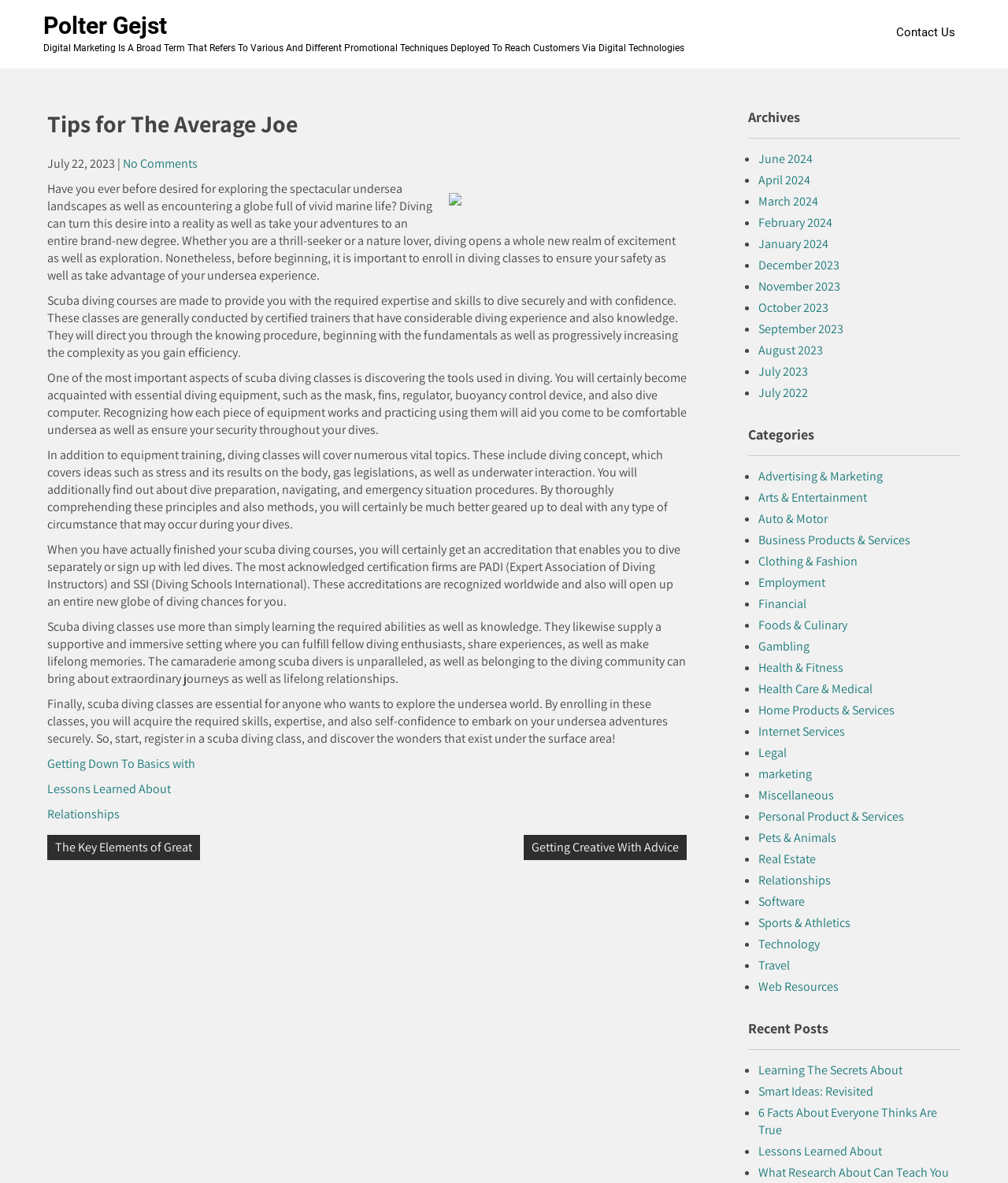Refer to the element description Foods & Culinary and identify the corresponding bounding box in the screenshot. Format the coordinates as (top-left x, top-left y, bottom-right x, bottom-right y) with values in the range of 0 to 1.

[0.752, 0.521, 0.841, 0.535]